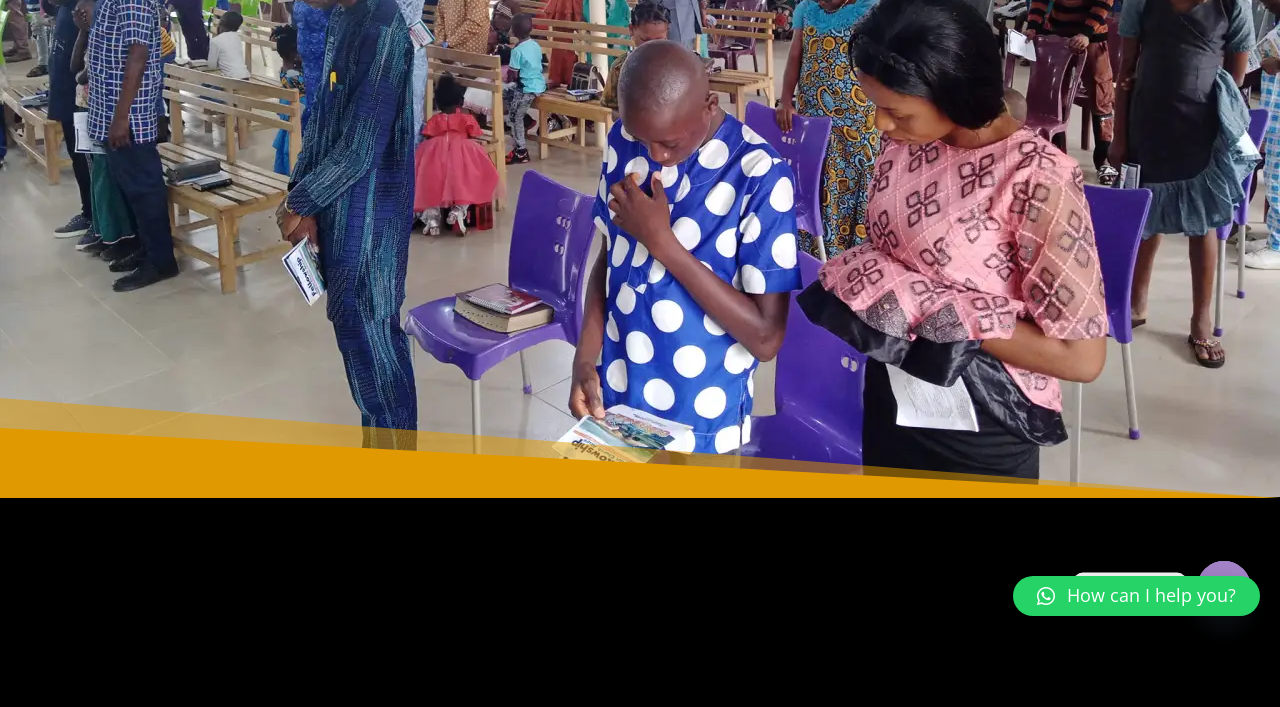Provide the bounding box coordinates of the HTML element this sentence describes: "title="4th Year Church Anniversary Picture"".

[0.0, 0.682, 1.0, 0.709]